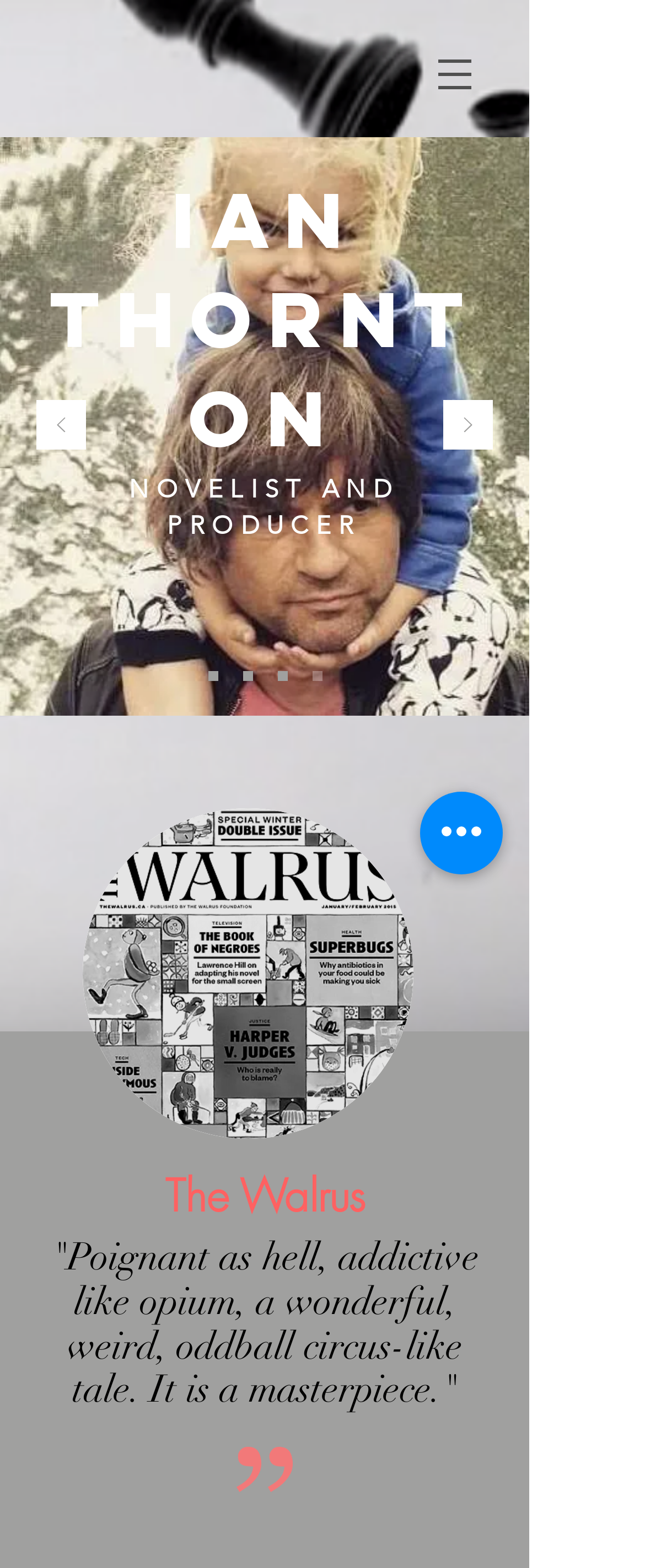Provide a comprehensive caption for the webpage.

This webpage is about Ian Thornton, a novelist and producer. At the top left, there is a social bar with a list of links. Next to it, on the top right, is a site navigation menu with a button that has a popup menu. The menu button is accompanied by an image.

Below the navigation menu, there is a slideshow region that takes up most of the page. The slideshow has previous and next buttons, each with an image, on the left and right sides, respectively. Within the slideshow, there are headings that read "IAN THORNTON" and "NOVELIST AND PRODUCER". There is also a navigation menu with links to different slides.

Above the slideshow, there is an image with a caption "GettyImages-535587703.jpg", which is actually an image of a walrus, as indicated by the inner image element "Walrus2.jpg". Below the image, there is a heading that reads "The Walrus".

Further down, there is a quote from a book review, which describes a book as "Poignant as hell, addictive like opium, a wonderful, weird, oddball circus-like tale. It is a masterpiece." This quote is positioned near the bottom of the page.

On the right side of the page, there is a button labeled "Quick actions".